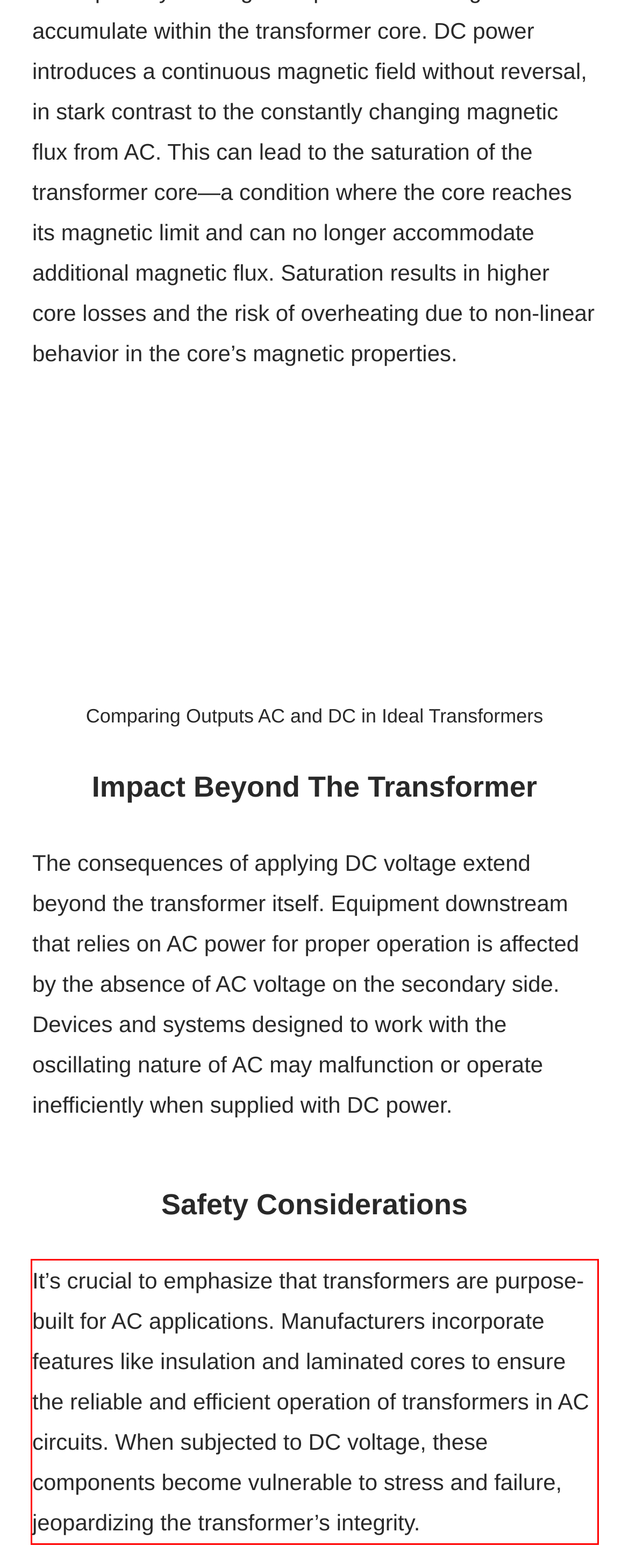Given a webpage screenshot, identify the text inside the red bounding box using OCR and extract it.

It’s crucial to emphasize that transformers are purpose-built for AC applications. Manufacturers incorporate features like insulation and laminated cores to ensure the reliable and efficient operation of transformers in AC circuits. When subjected to DC voltage, these components become vulnerable to stress and failure, jeopardizing the transformer’s integrity.